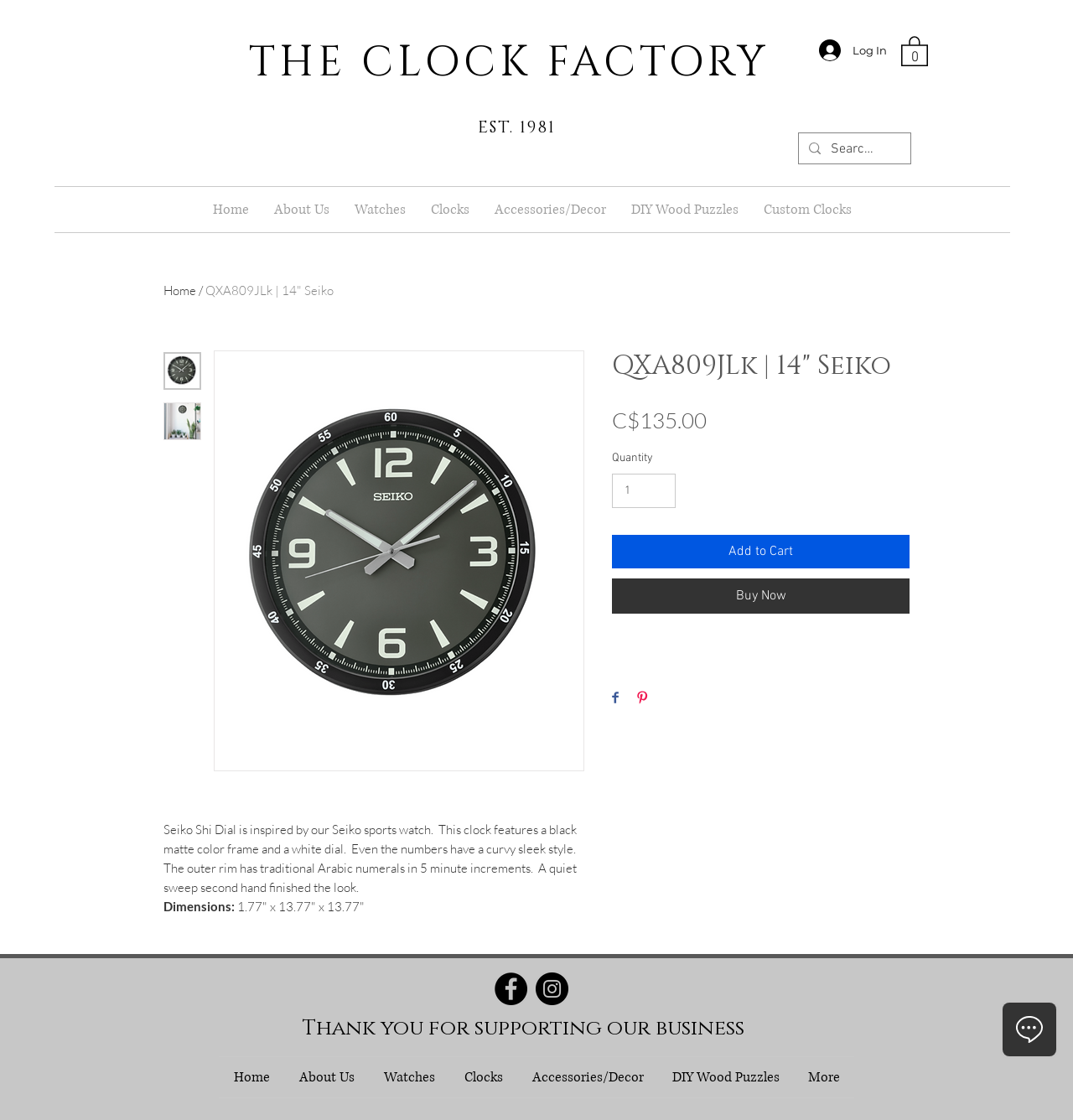Offer a detailed account of what is visible on the webpage.

This webpage is an e-commerce page for a clock product, specifically the "Seiko Shi Dial" clock. At the top of the page, there is a heading that reads "THE CLOCK FACTORY EST. 1981" and a search bar with a magnifying glass icon. To the right of the search bar, there are buttons for logging in and viewing the cart.

Below the top section, there is a navigation menu with links to different categories, including "Home", "About Us", "Watches", "Clocks", "Accessories/Decor", and "DIY Wood Puzzles".

The main content of the page is an article about the Seiko Shi Dial clock, which features a black matte color frame and a white dial with curvy sleek numbers. The clock's dimensions are listed as 1.77" x 13.77" x 13.77". There are several images of the clock, including a main image and smaller thumbnail images.

Below the product description, there are buttons to add the clock to the cart, buy it now, or share it on social media platforms like Facebook and Pinterest. The price of the clock is listed as C$135.00.

At the bottom of the page, there is a section with links to social media platforms, including Facebook and Instagram. There is also a heading that reads "Thank you for supporting our business" and a navigation menu that repeats the links from the top of the page.